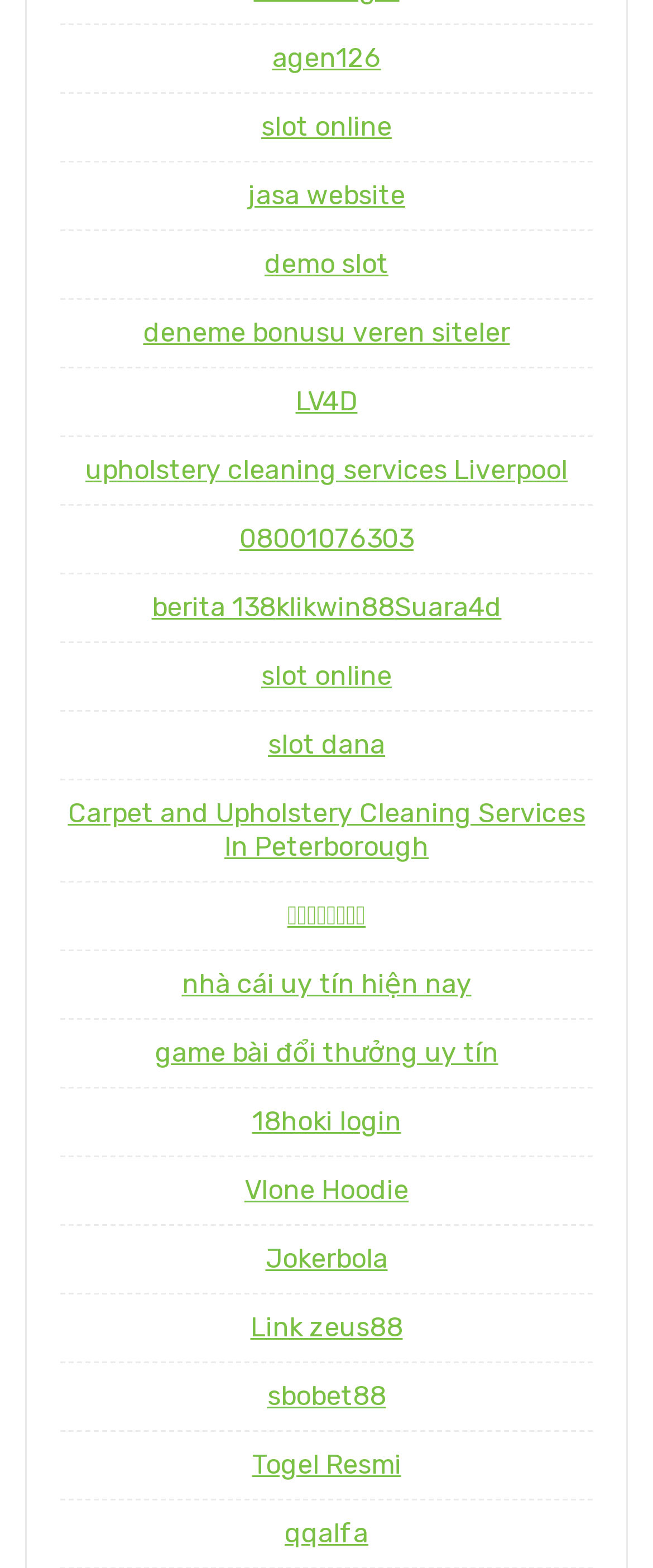Please mark the clickable region by giving the bounding box coordinates needed to complete this instruction: "visit slot online website".

[0.4, 0.071, 0.6, 0.091]